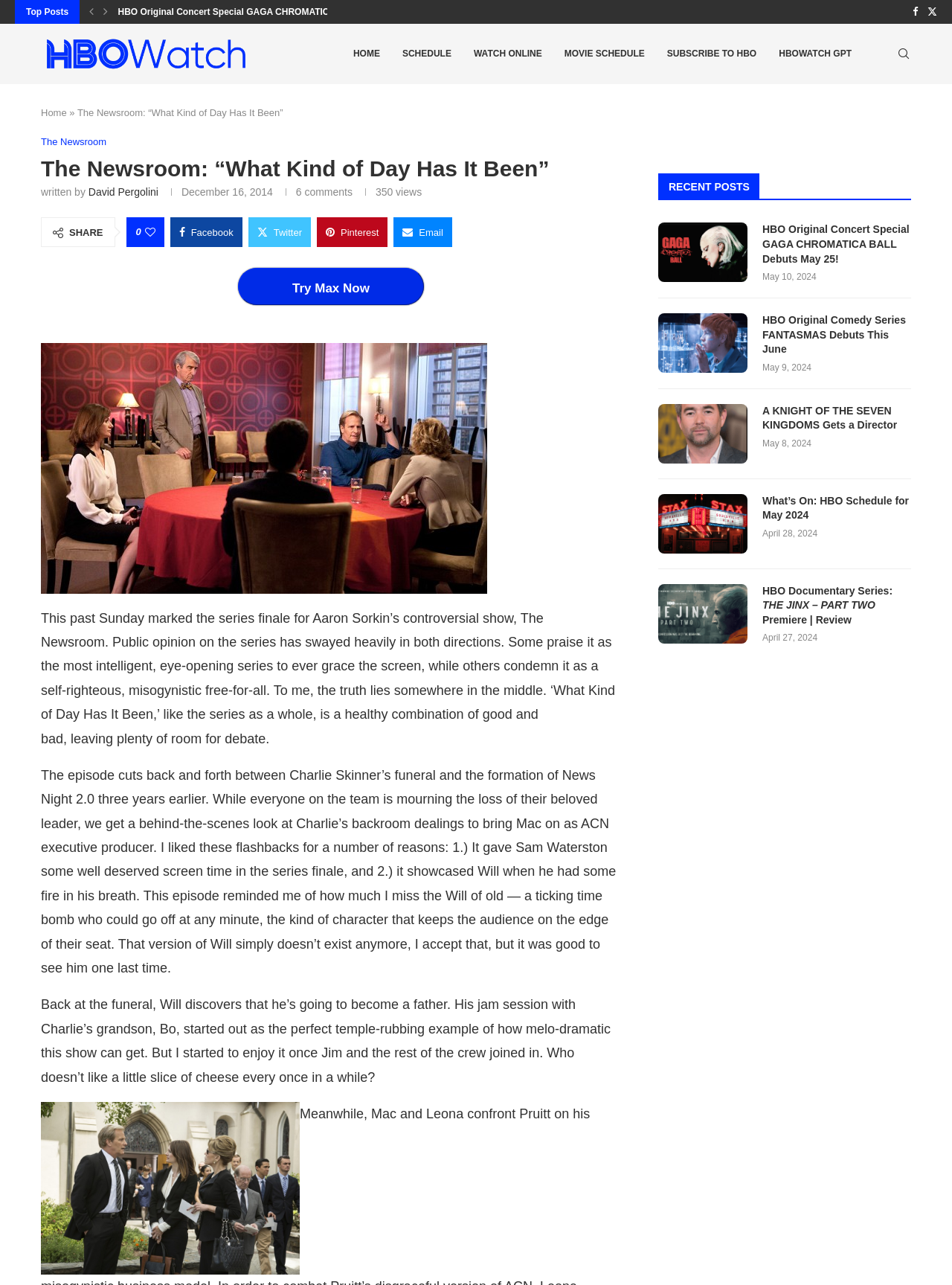Please find the bounding box for the UI component described as follows: "Movie Schedule".

[0.581, 0.019, 0.689, 0.065]